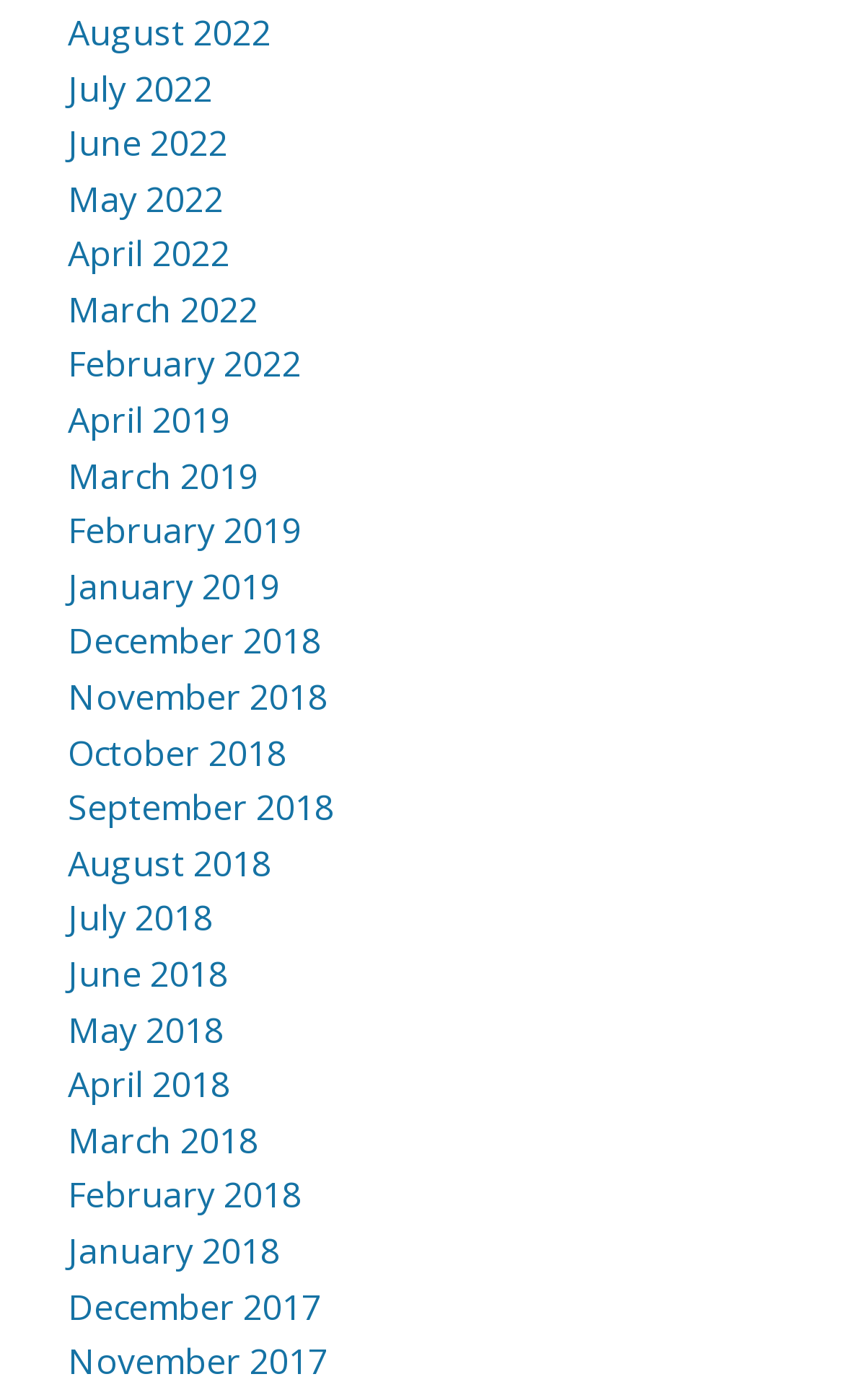Locate the bounding box of the user interface element based on this description: "March 2018".

[0.08, 0.797, 0.306, 0.831]